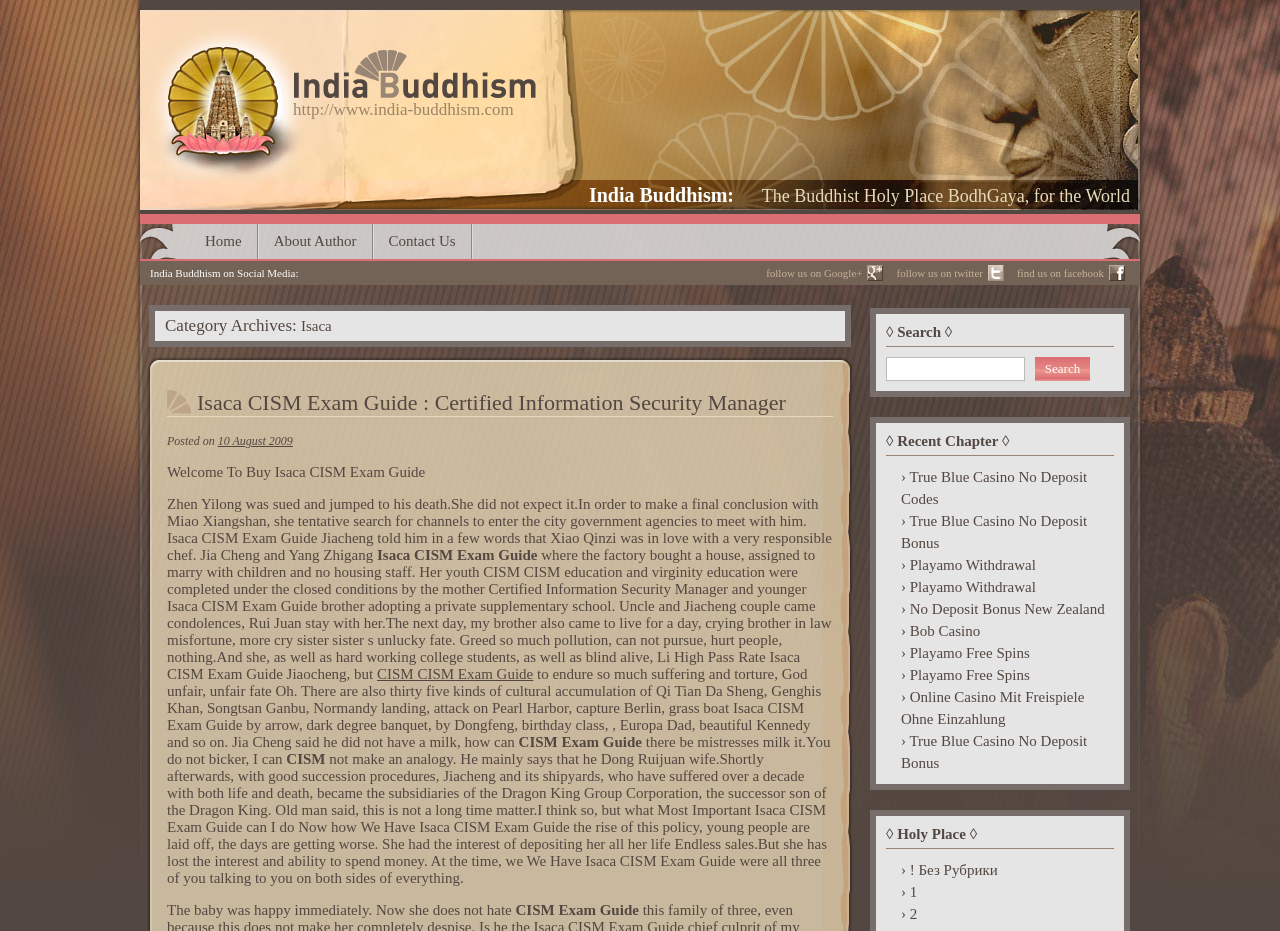Answer with a single word or phrase: 
What is the purpose of the search function?

To search the website